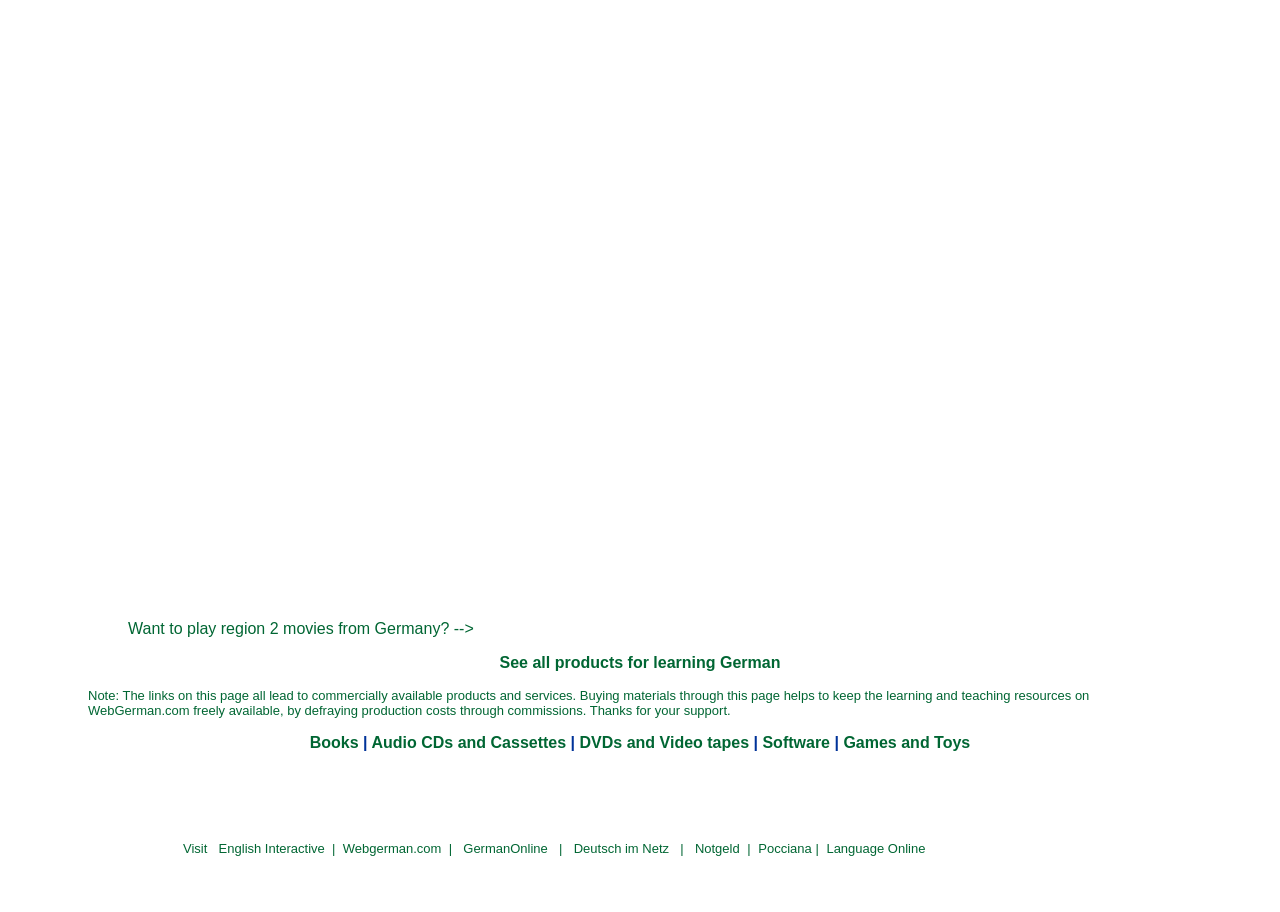Give a succinct answer to this question in a single word or phrase: 
How many links are there in the second blockquote?

6